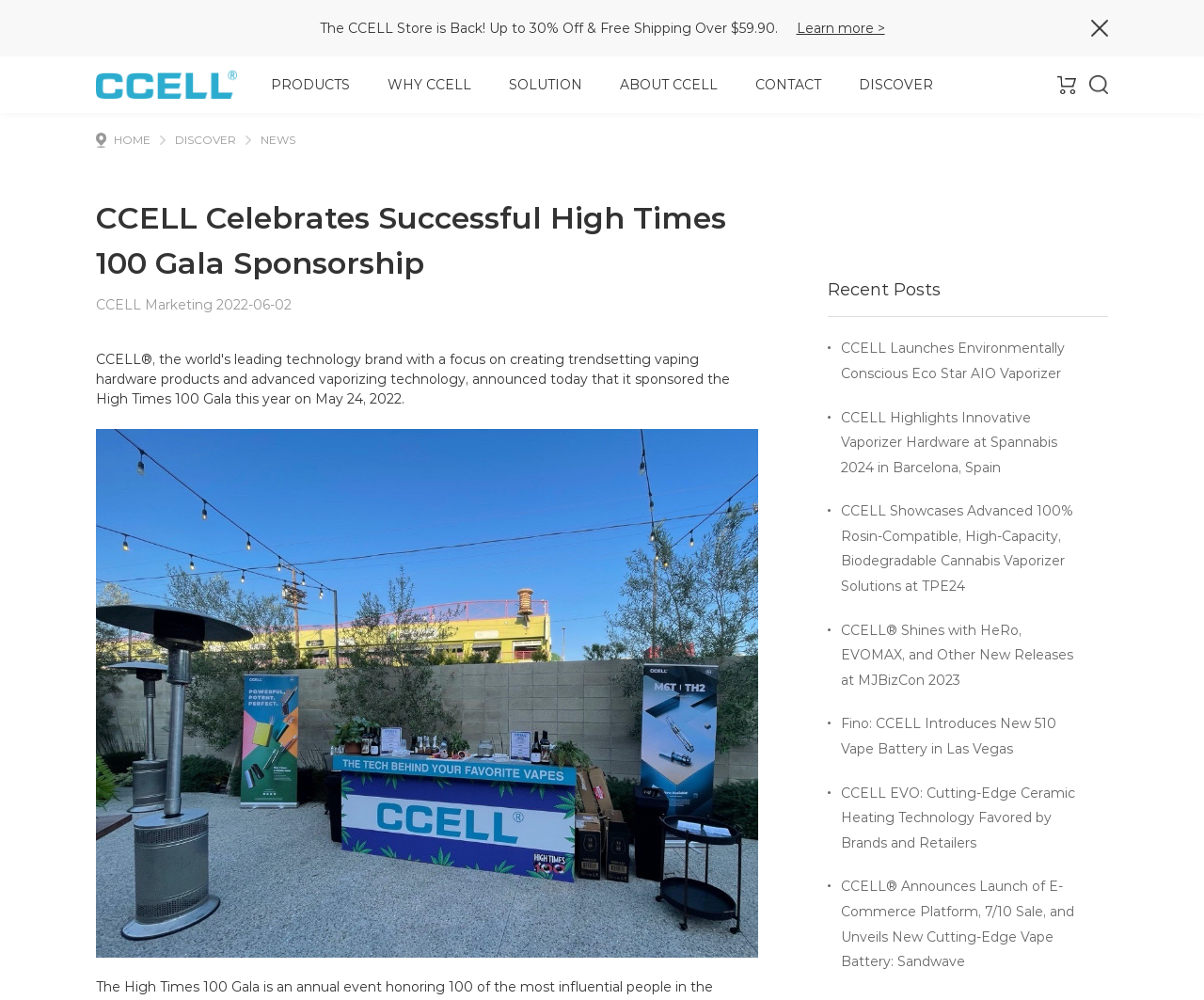Please reply with a single word or brief phrase to the question: 
What is the discount percentage on the CCELL Store?

Up to 30% Off